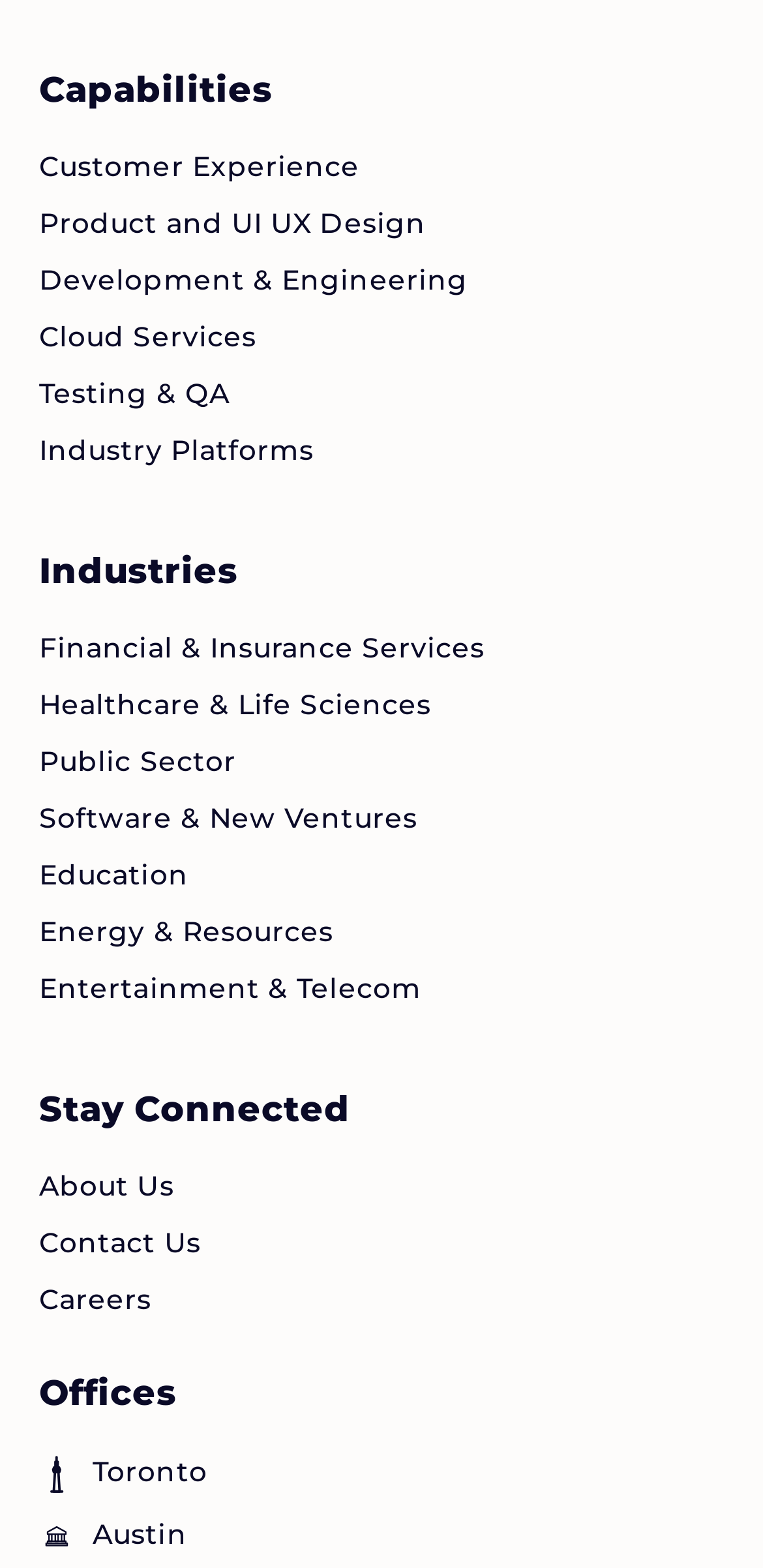Determine the bounding box coordinates of the section to be clicked to follow the instruction: "View Customer Experience". The coordinates should be given as four float numbers between 0 and 1, formatted as [left, top, right, bottom].

[0.051, 0.093, 0.471, 0.119]